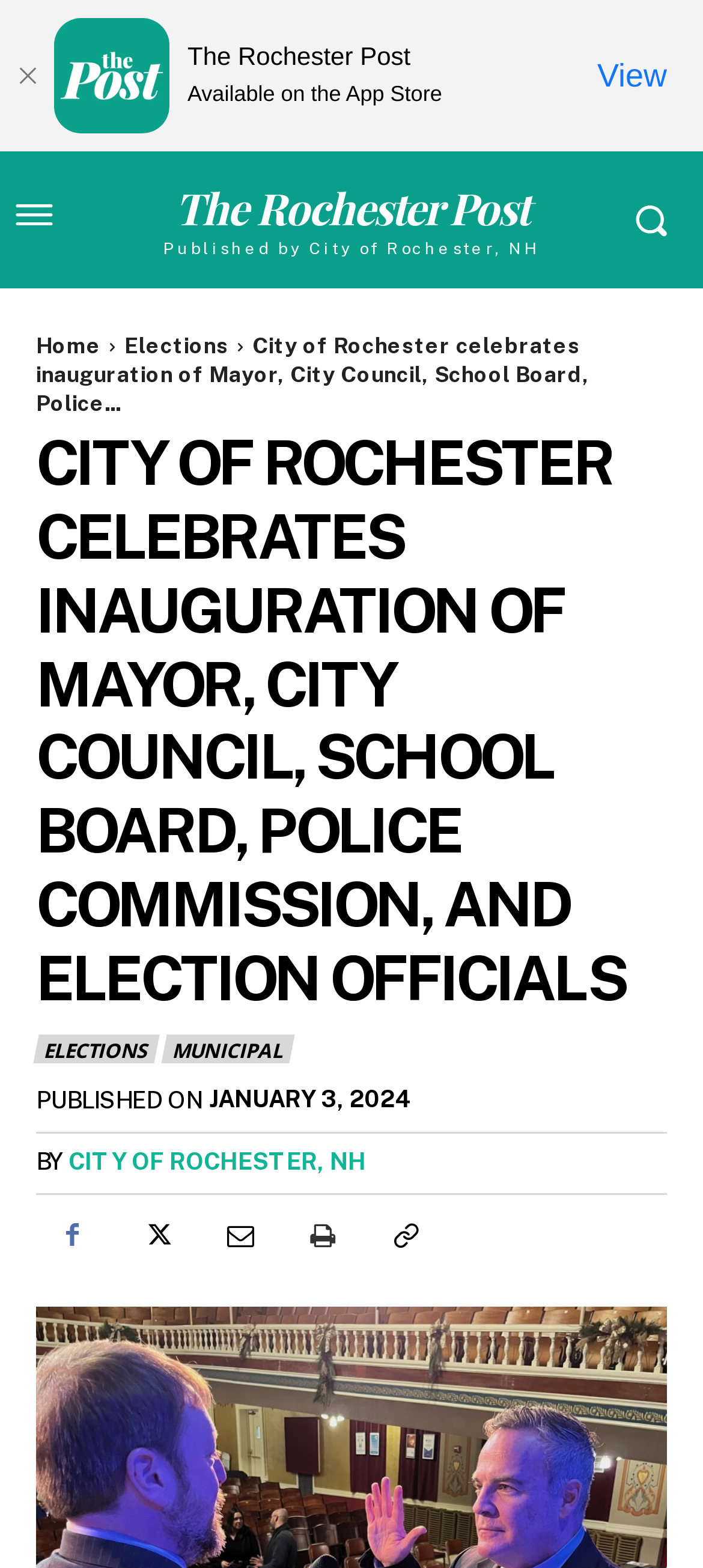Observe the image and answer the following question in detail: What is the name of the publication?

I determined the answer by looking at the top-left corner of the webpage, where I found the text 'The Rochester Post'.